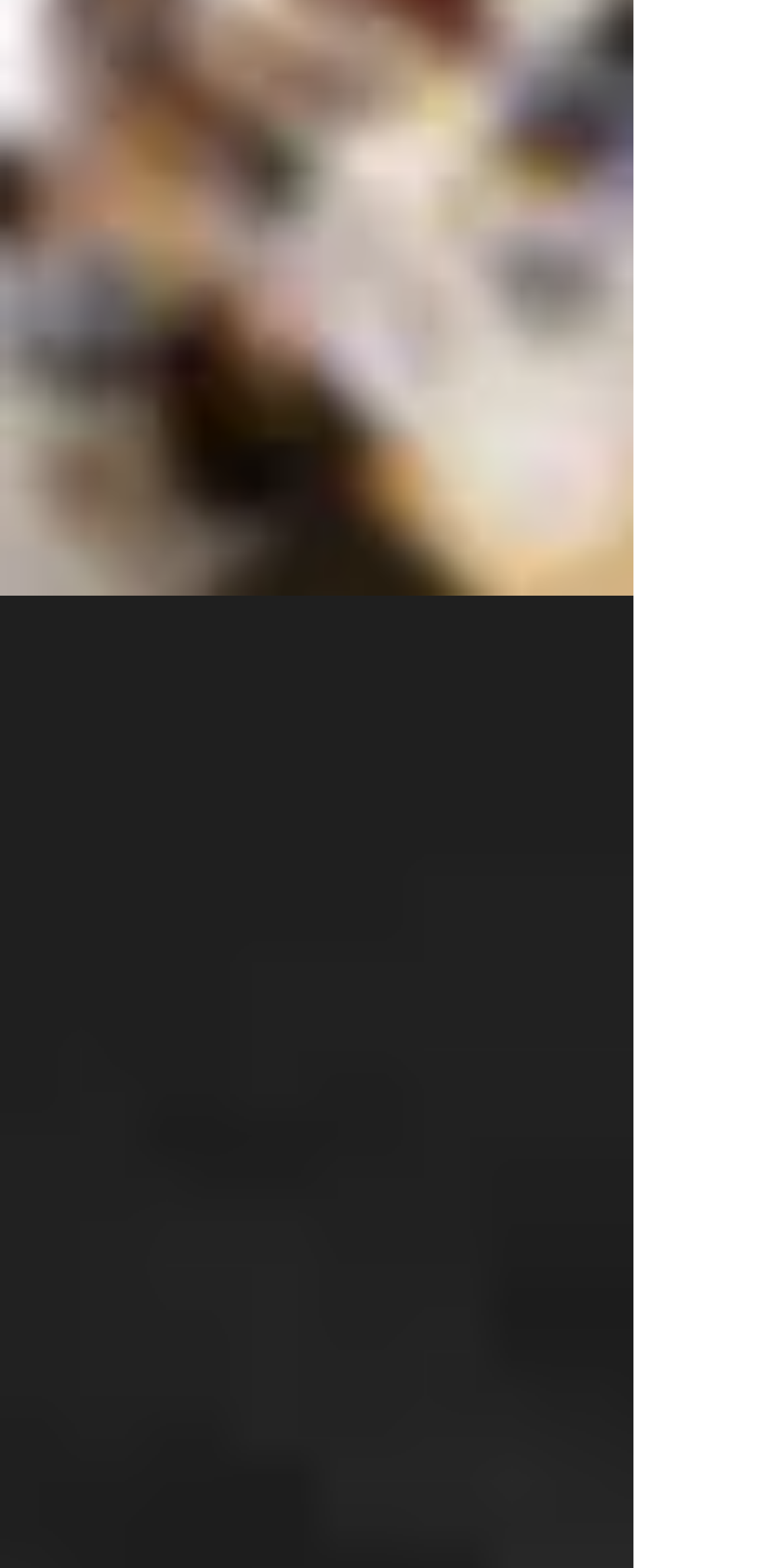What is the job title of Edwin van Zon?
Based on the screenshot, answer the question with a single word or phrase.

Head of Business - Europe